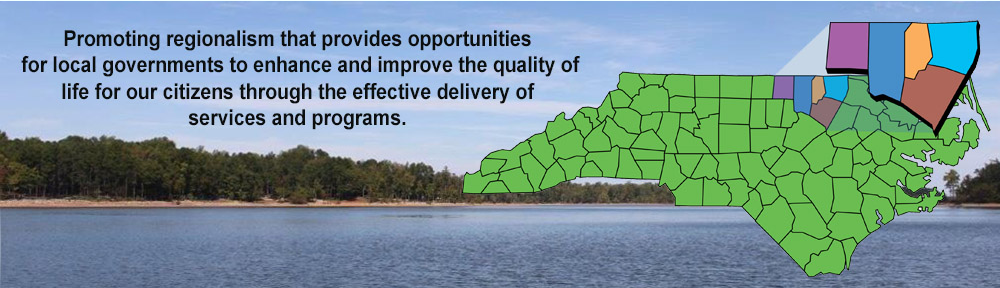What is the purpose of the different shades on the map?
Using the image provided, answer with just one word or phrase.

To symbolize diverse jurisdictions